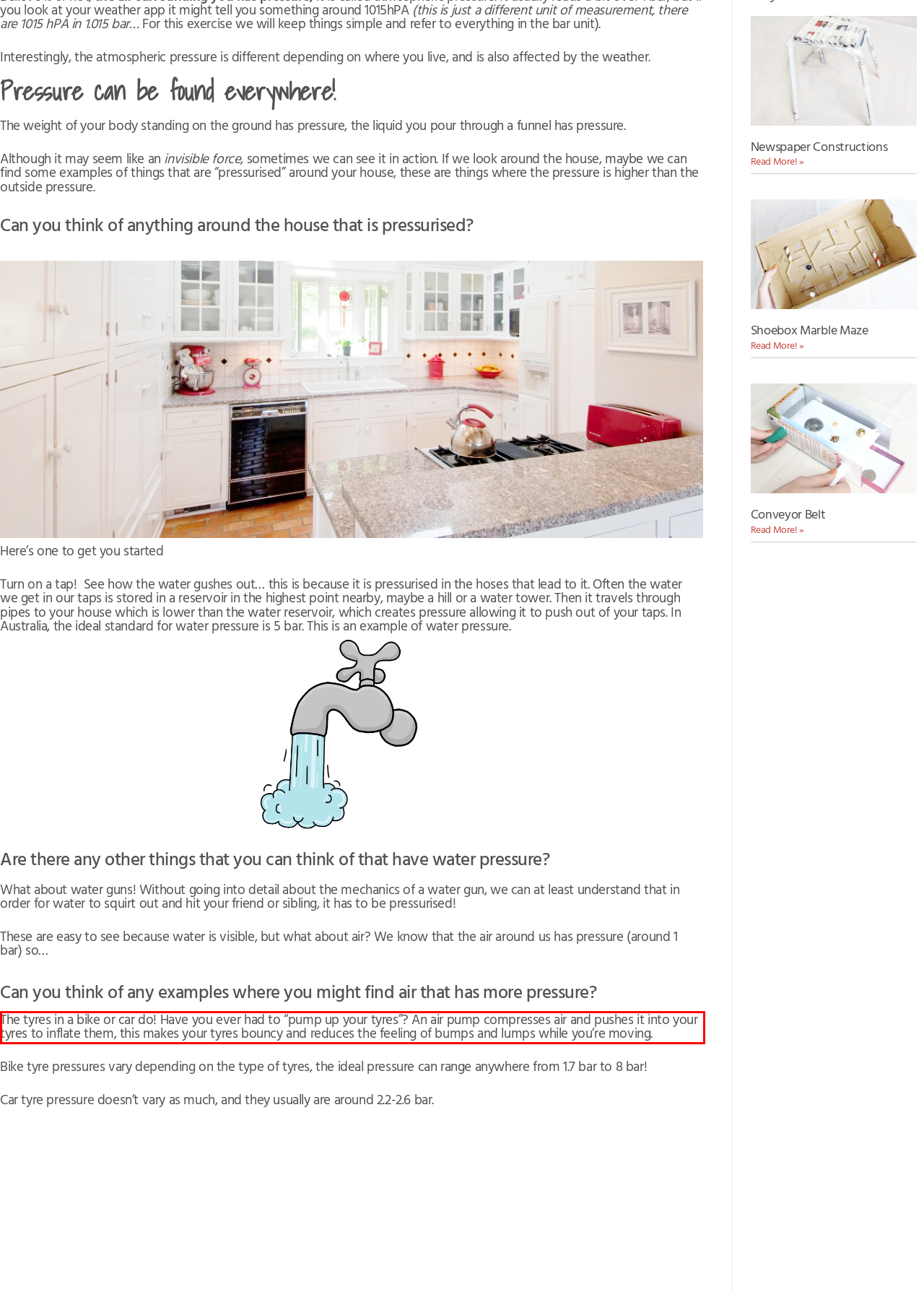Identify the text within the red bounding box on the webpage screenshot and generate the extracted text content.

The tyres in a bike or car do! Have you ever had to “pump up your tyres”? An air pump compresses air and pushes it into your tyres to inflate them, this makes your tyres bouncy and reduces the feeling of bumps and lumps while you’re moving.